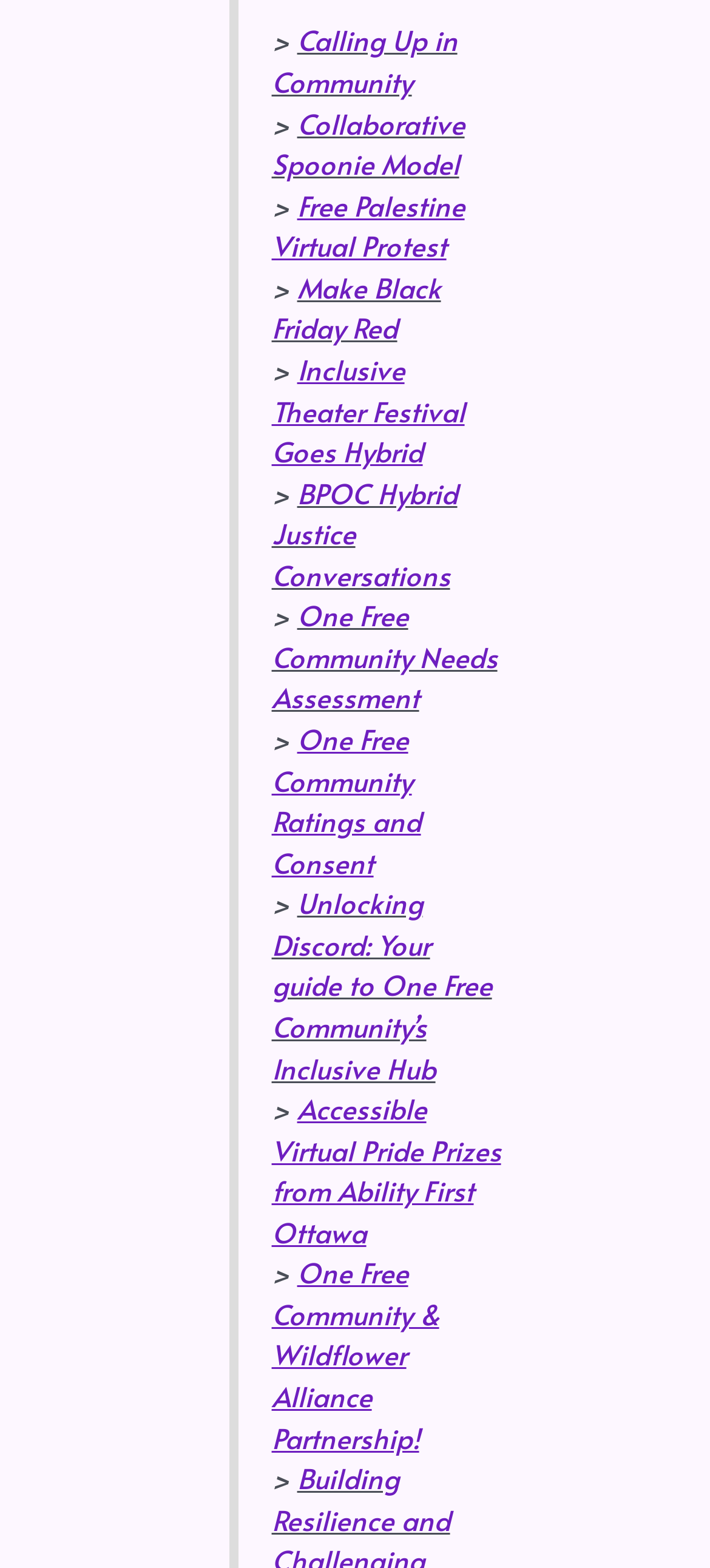Give a one-word or one-phrase response to the question:
What is the last link on the webpage?

One Free Community & Wildflower Alliance Partnership!